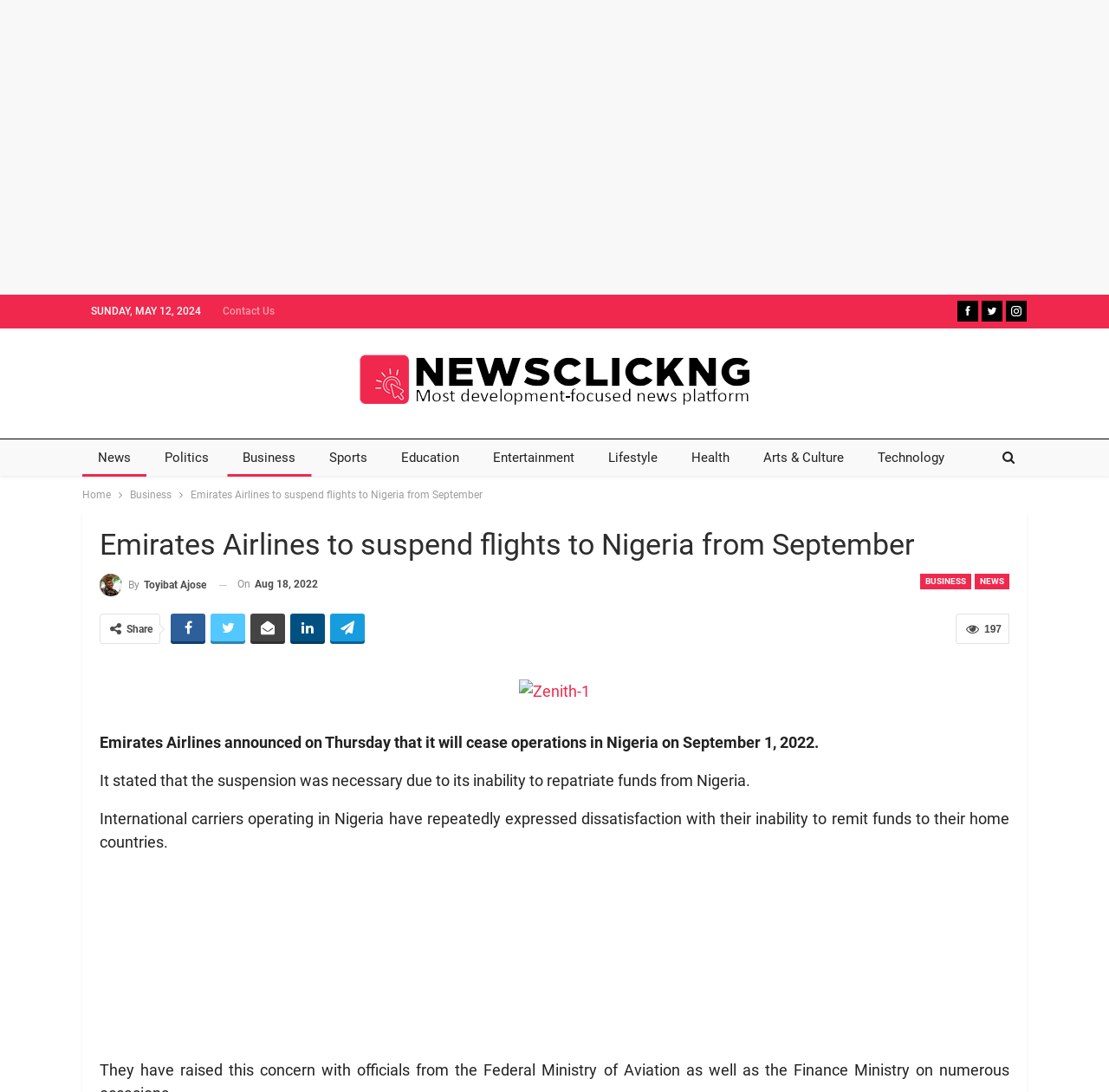Determine the bounding box coordinates of the clickable element to achieve the following action: 'Click on the 'NEWSCLICKNG' logo'. Provide the coordinates as four float values between 0 and 1, formatted as [left, top, right, bottom].

[0.32, 0.322, 0.68, 0.368]